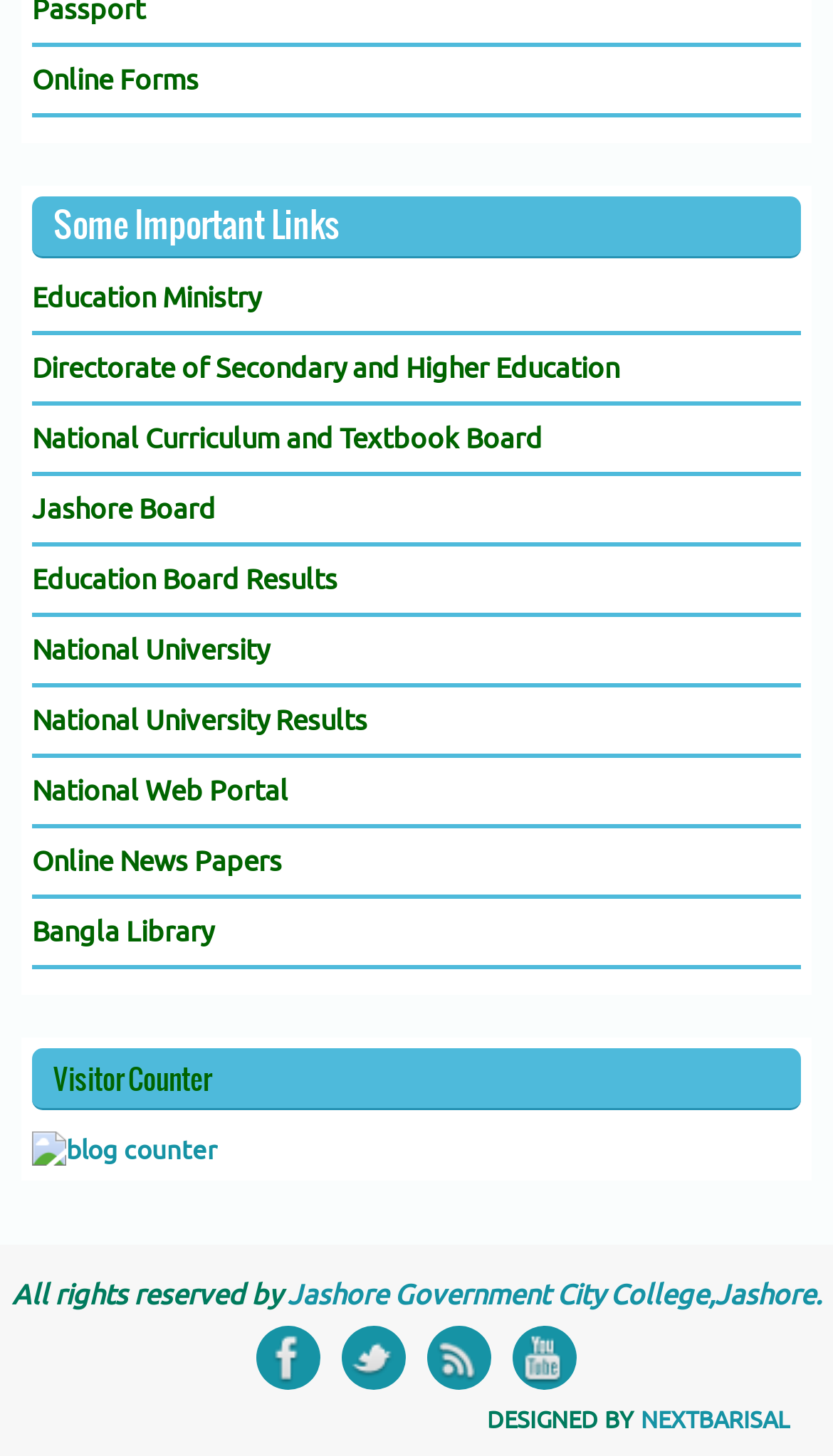Determine the bounding box coordinates of the UI element described below. Use the format (top-left x, top-left y, bottom-right x, bottom-right y) with floating point numbers between 0 and 1: WINDOW CLEANING BISHOP'S STORTFORD

None